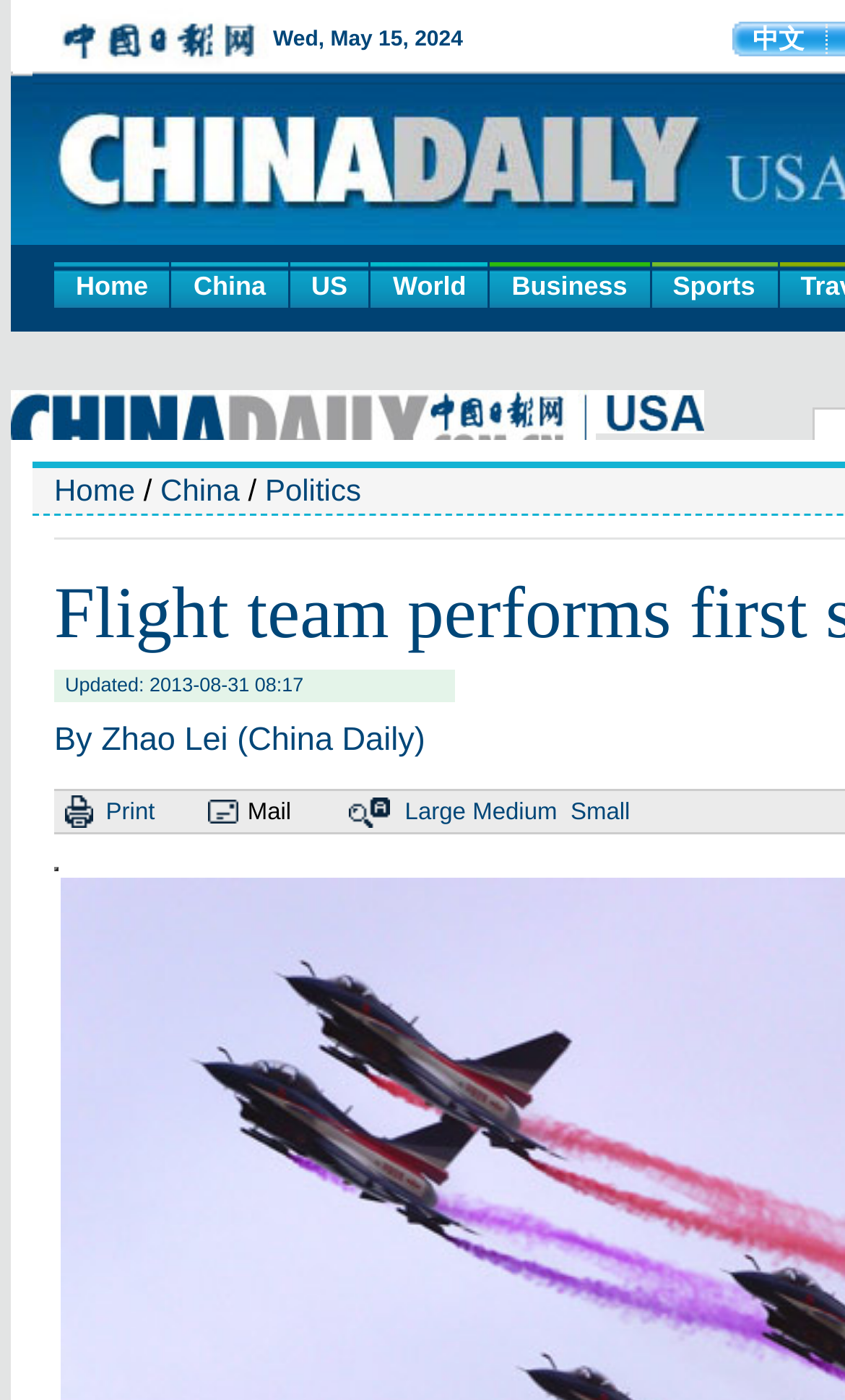Please locate the bounding box coordinates of the element that should be clicked to complete the given instruction: "view China news".

[0.203, 0.187, 0.34, 0.22]